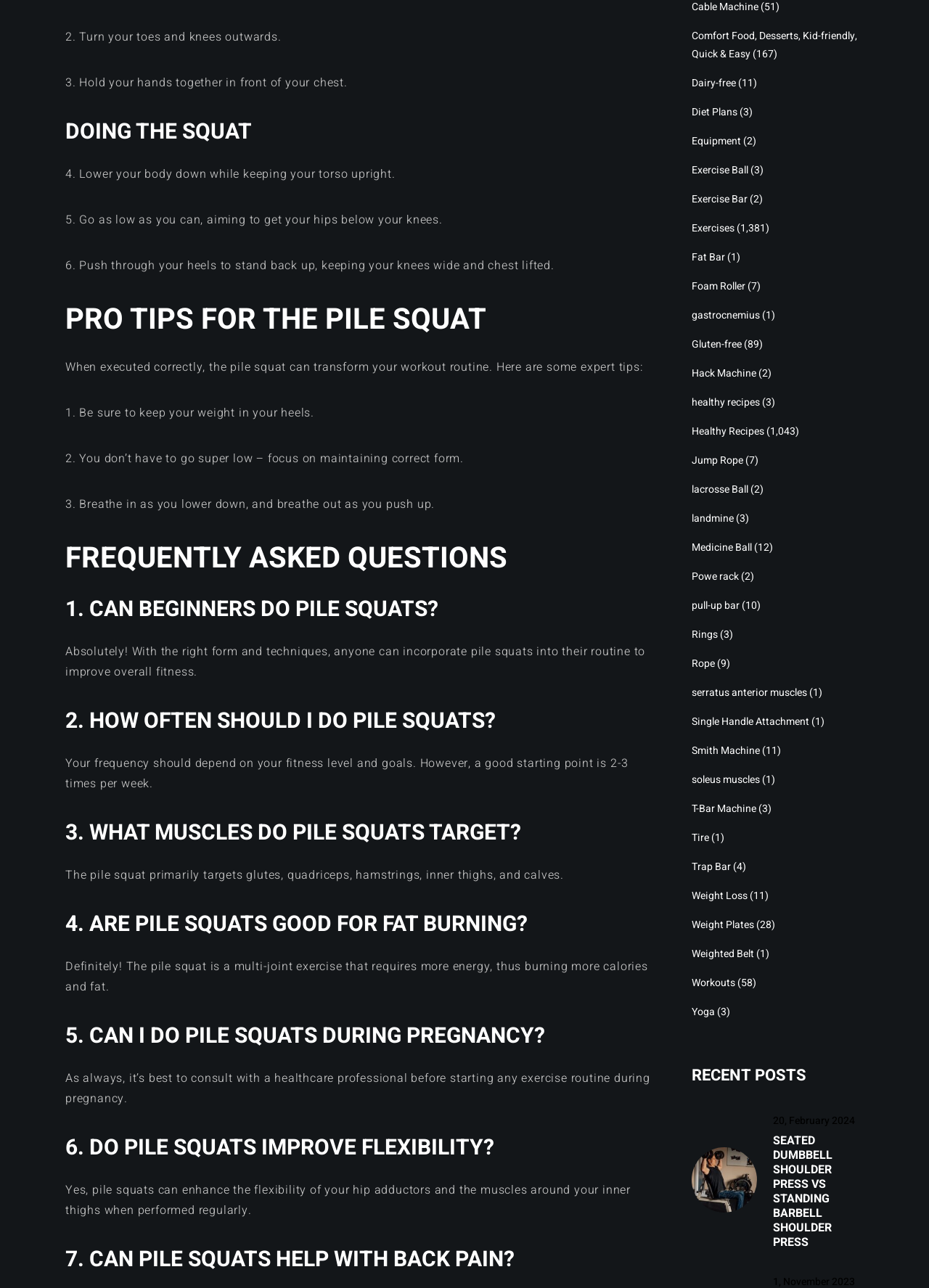Locate the coordinates of the bounding box for the clickable region that fulfills this instruction: "Click on 'FREQUENTLY ASKED QUESTIONS'".

[0.07, 0.419, 0.705, 0.448]